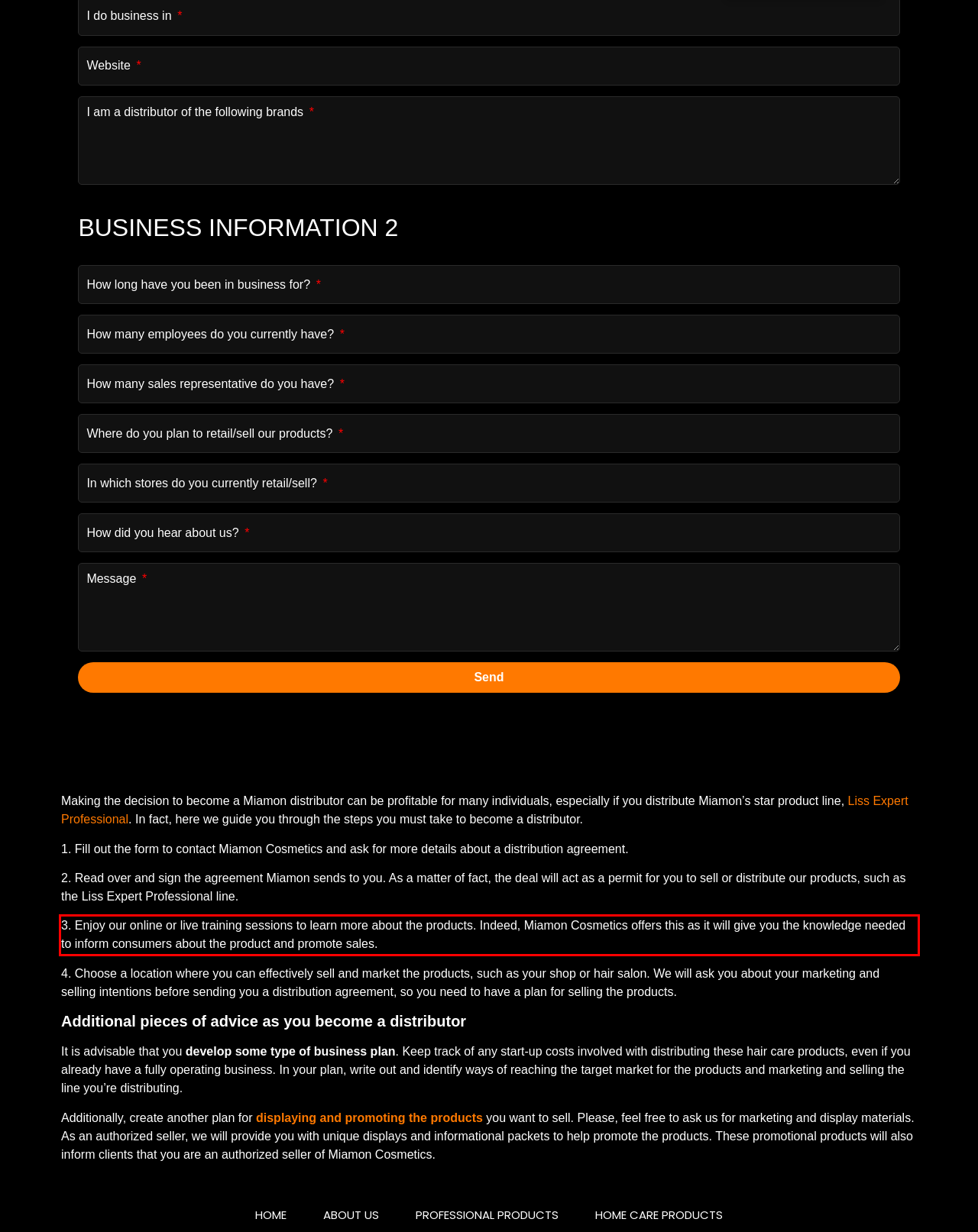Given a webpage screenshot with a red bounding box, perform OCR to read and deliver the text enclosed by the red bounding box.

3. Enjoy our online or live training sessions to learn more about the products. Indeed, Miamon Cosmetics offers this as it will give you the knowledge needed to inform consumers about the product and promote sales.